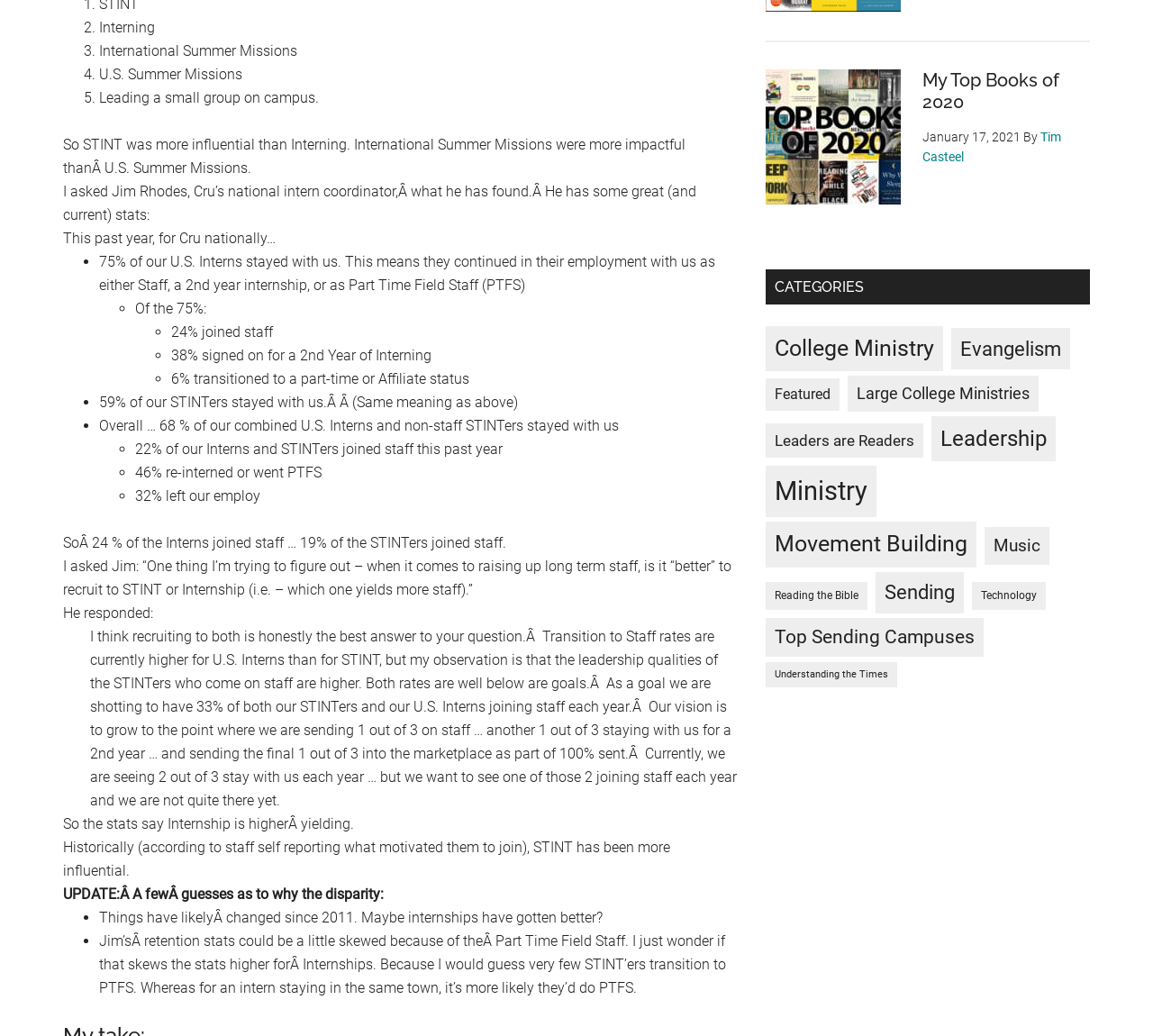Locate the bounding box coordinates of the area where you should click to accomplish the instruction: "Check 'Leaders are Readers'".

[0.664, 0.409, 0.801, 0.442]